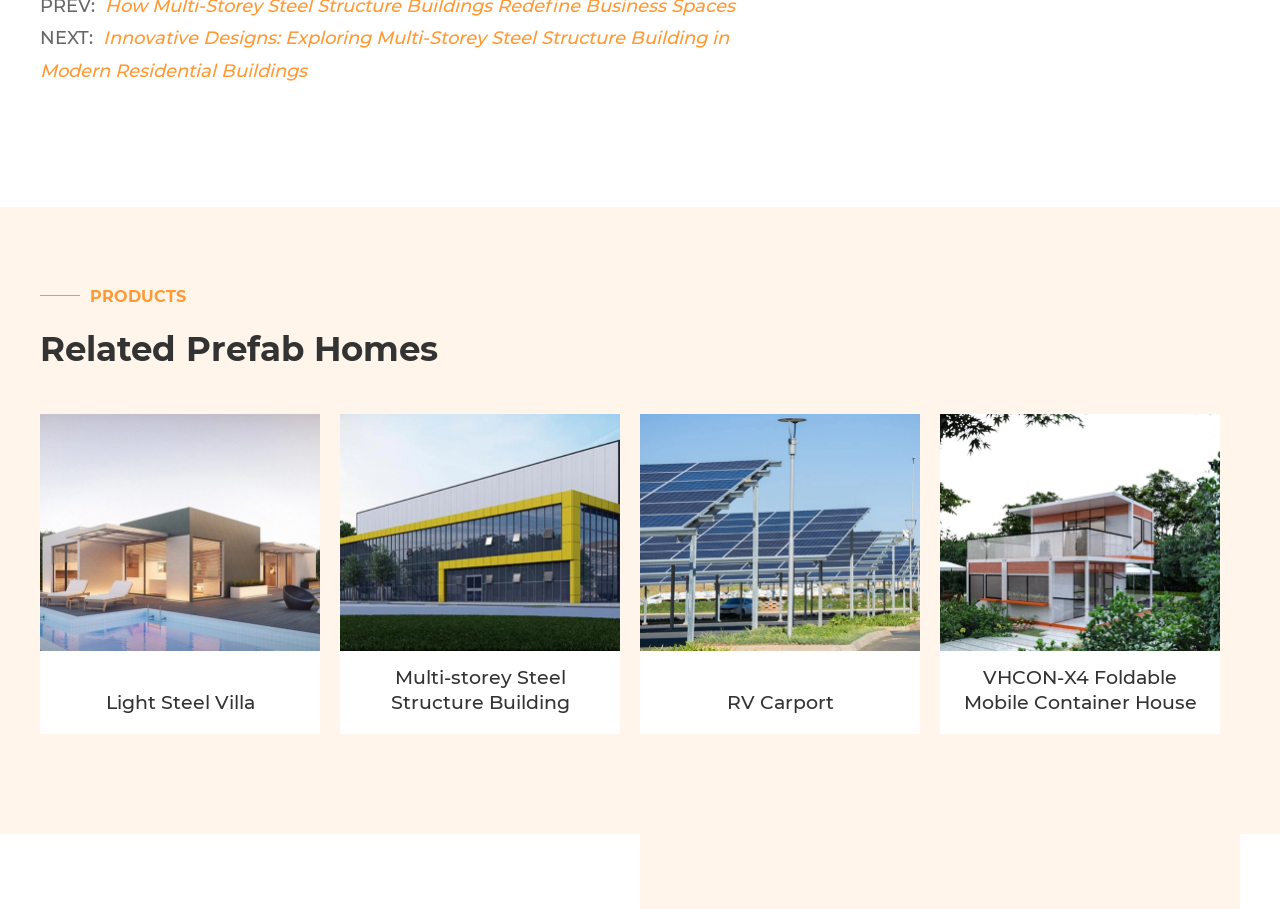Based on the provided description, "alt="RV Carport" title="RV Carport"", find the bounding box of the corresponding UI element in the screenshot.

[0.5, 0.455, 0.719, 0.717]